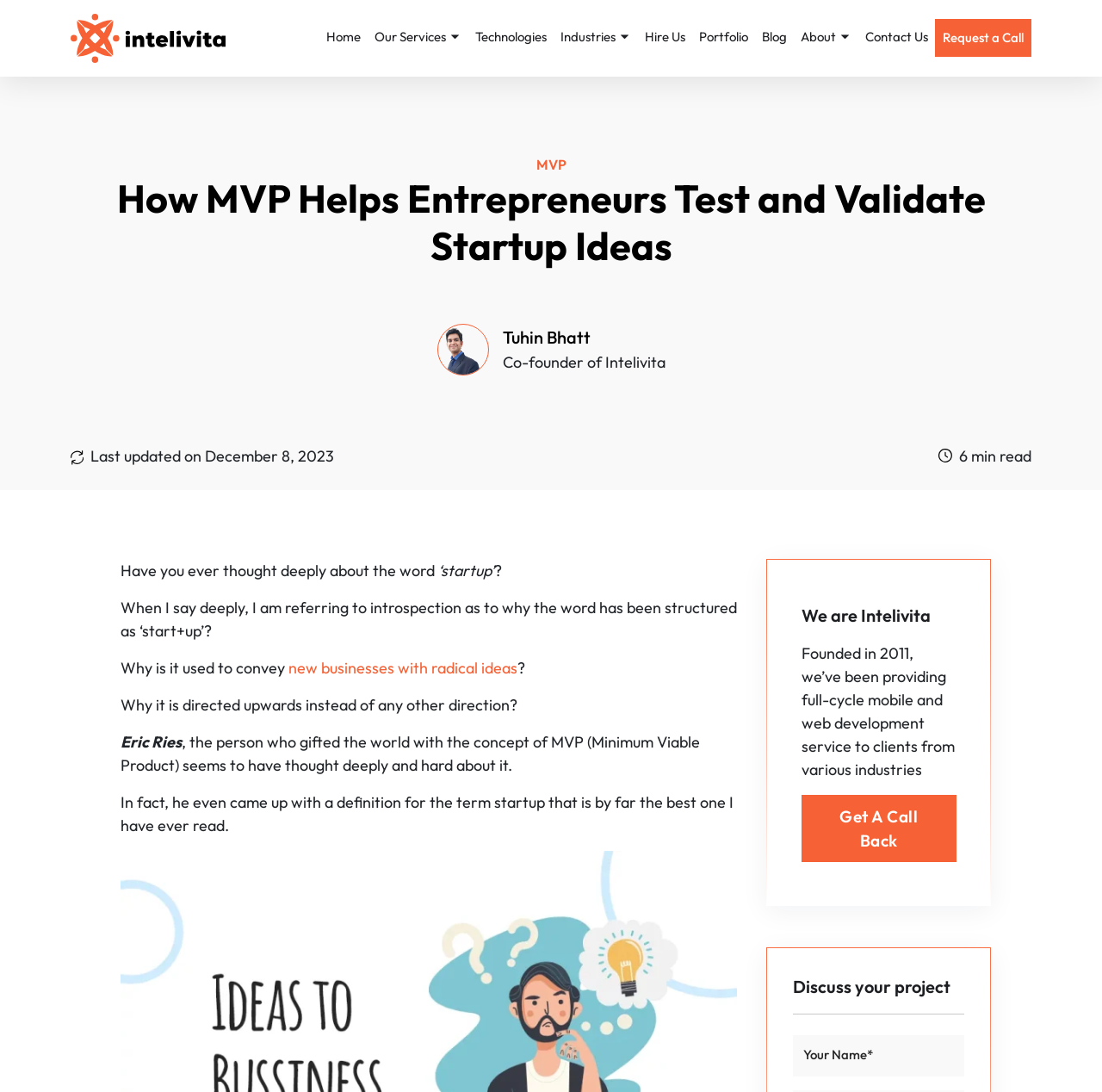What is the main heading of this webpage? Please extract and provide it.

How MVP Helps Entrepreneurs Test and Validate Startup Ideas